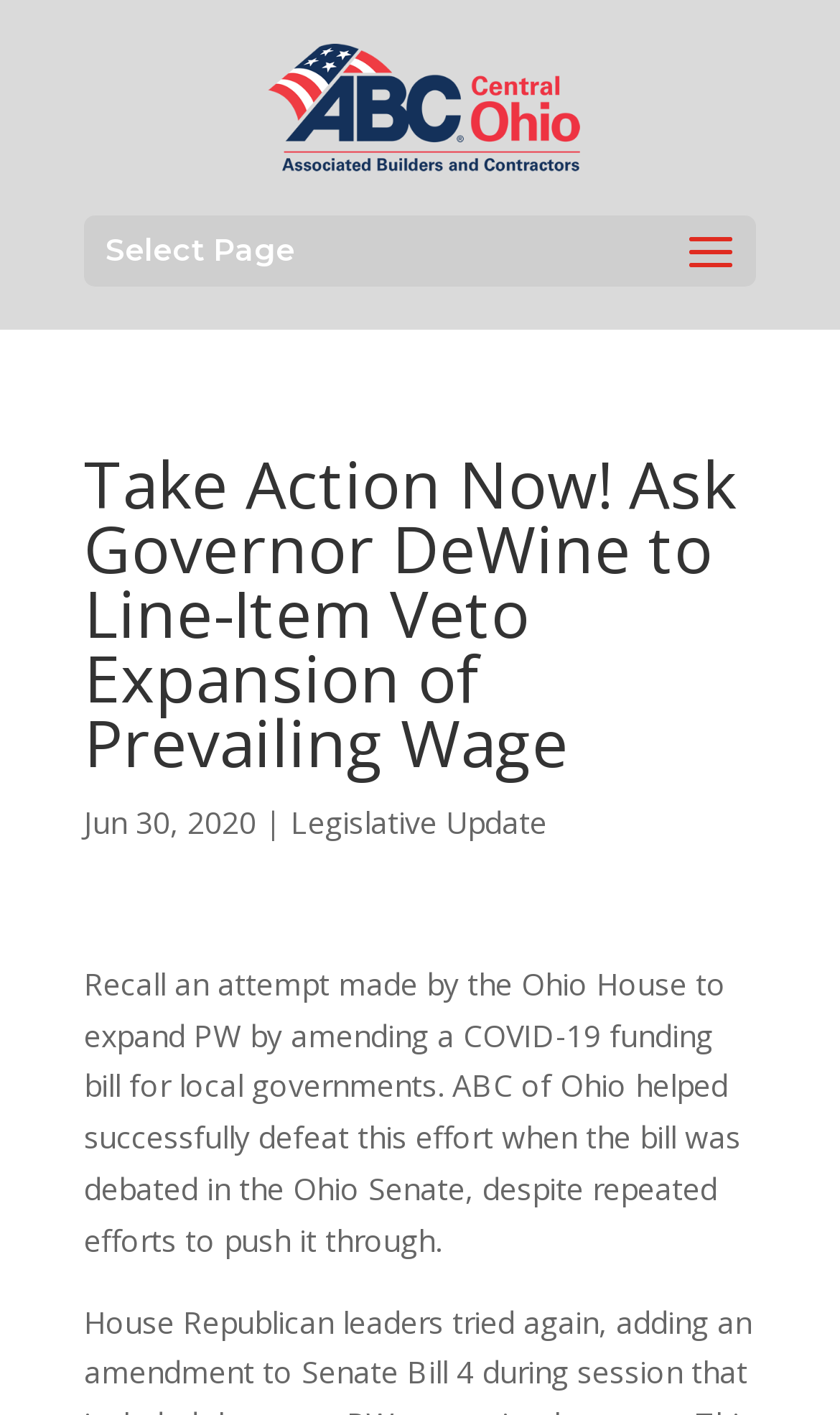Given the element description alt="ABC Central Ohio Chapter", predict the bounding box coordinates for the UI element in the webpage screenshot. The format should be (top-left x, top-left y, bottom-right x, bottom-right y), and the values should be between 0 and 1.

[0.313, 0.06, 0.697, 0.088]